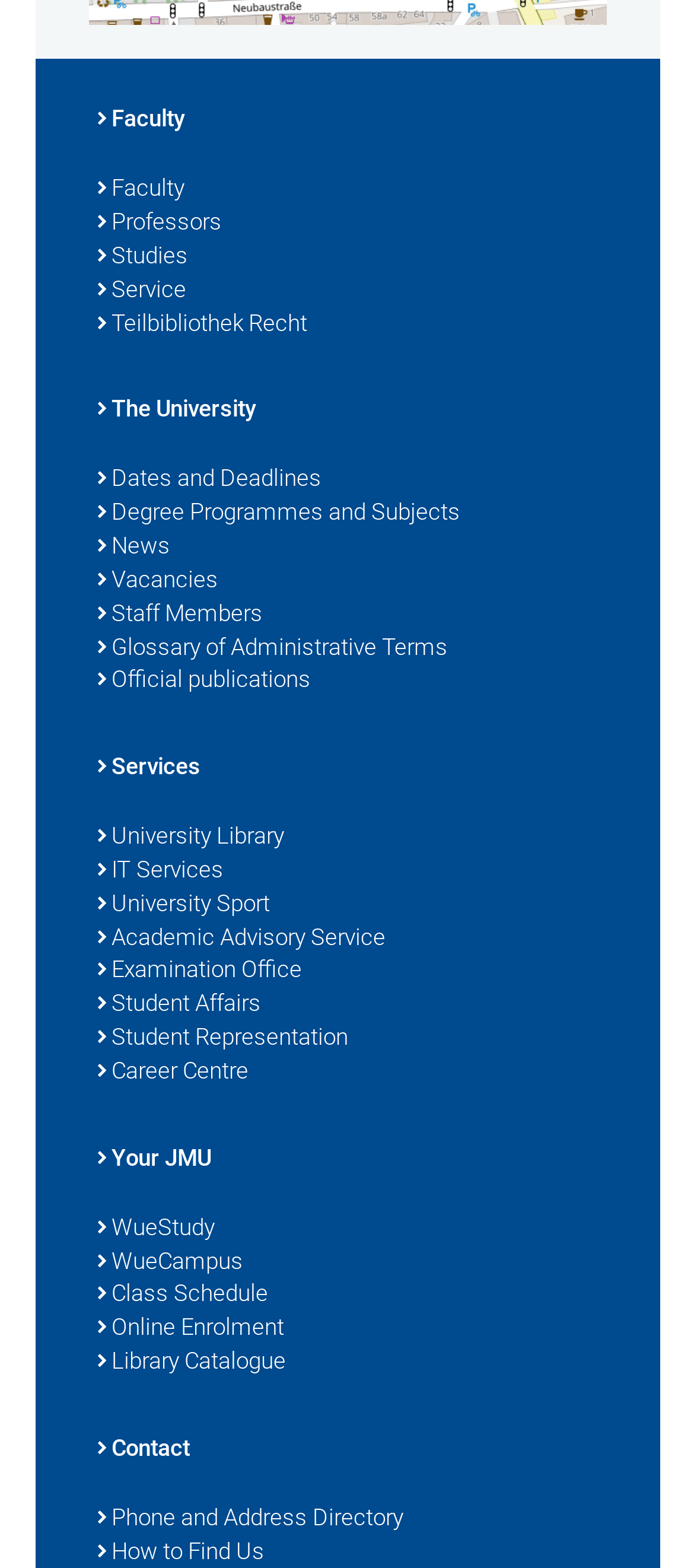Please identify the bounding box coordinates of the region to click in order to complete the task: "Access University Library". The coordinates must be four float numbers between 0 and 1, specified as [left, top, right, bottom].

[0.14, 0.523, 0.86, 0.545]